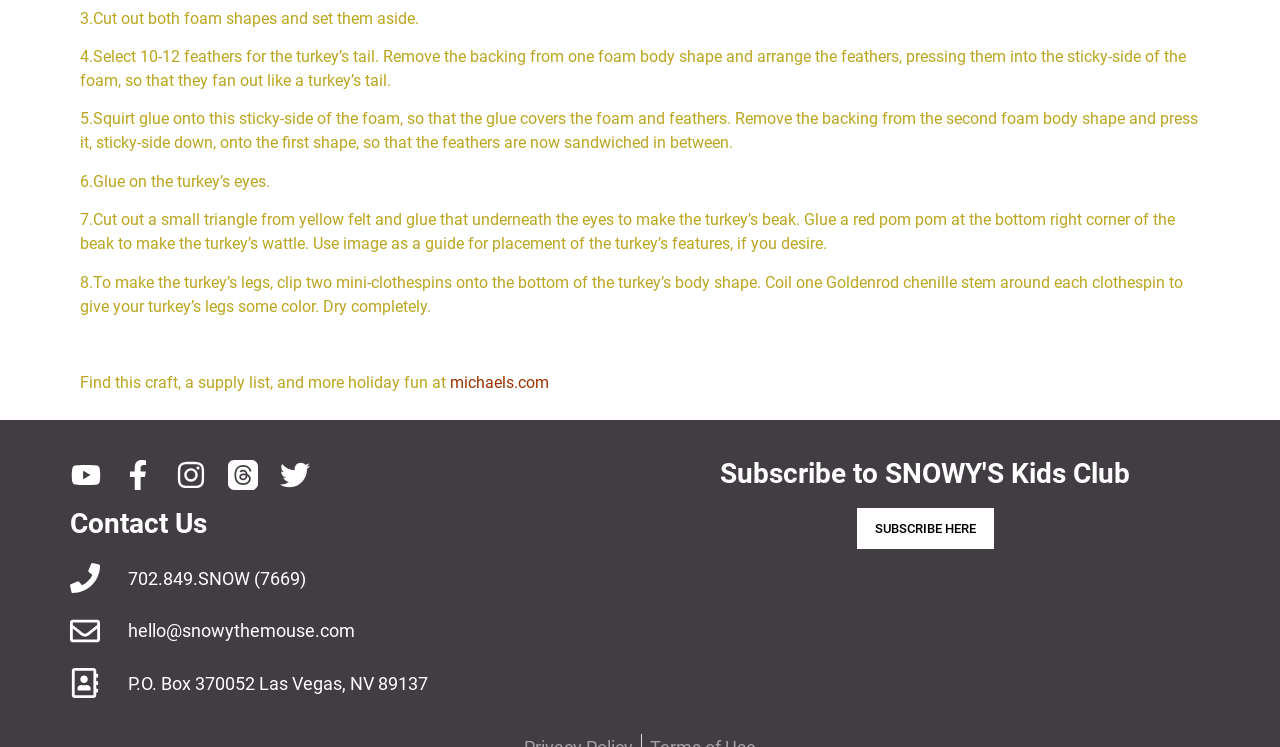Please determine the bounding box coordinates of the area that needs to be clicked to complete this task: 'Contact us through phone'. The coordinates must be four float numbers between 0 and 1, formatted as [left, top, right, bottom].

[0.1, 0.76, 0.239, 0.788]